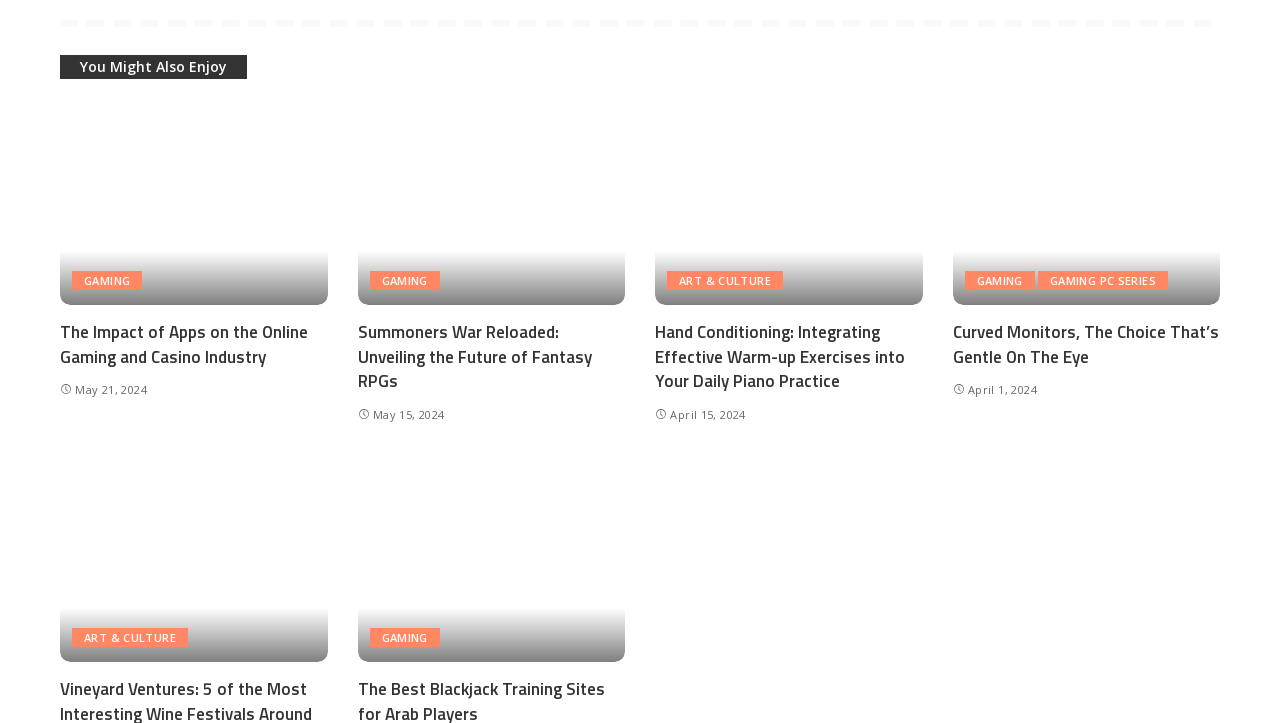Please provide a one-word or phrase answer to the question: 
What type of monitor is being discussed in the article 'Curved Monitors, The Choice That’s Gentle On The Eye'?

Curved